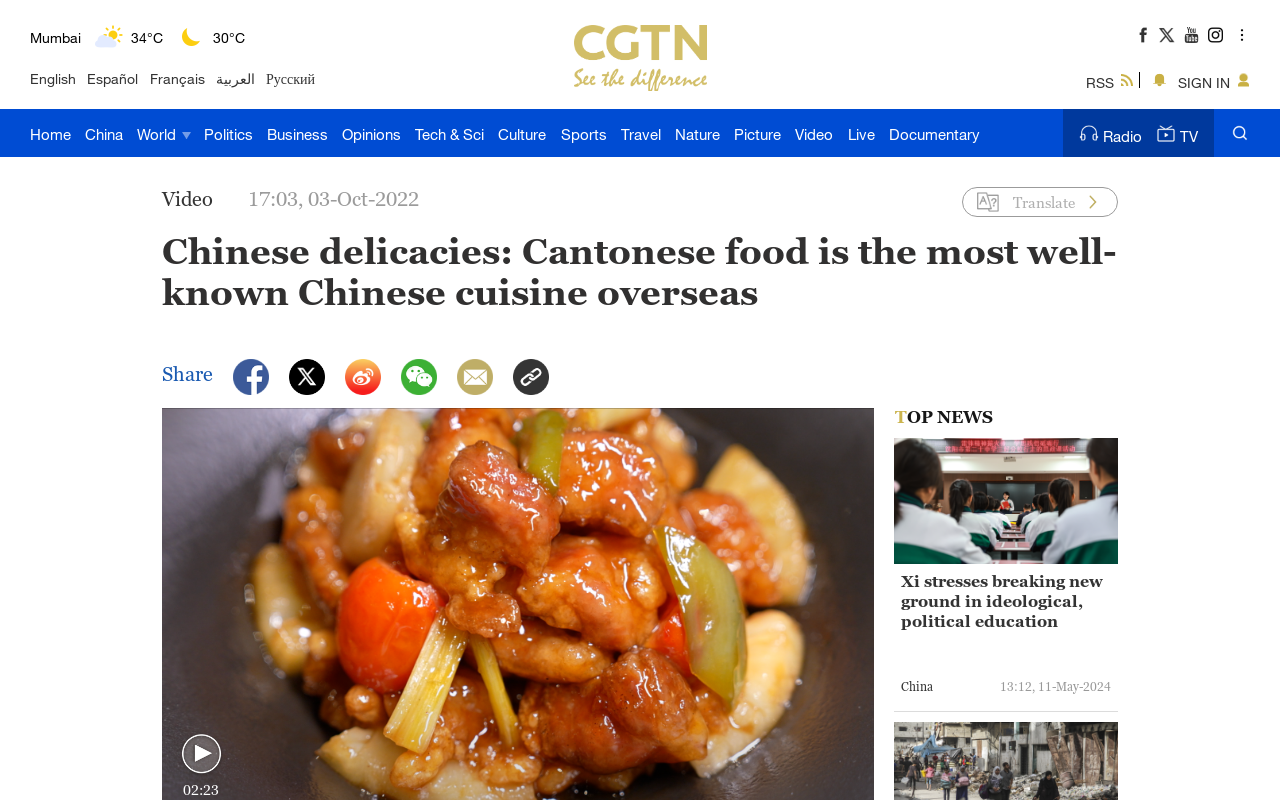What is the topic of the article?
Refer to the image and give a detailed response to the question.

I read the title of the article, which is 'Chinese delicacies: Cantonese food is the most well-known Chinese cuisine overseas', and found that the topic is Cantonese food.